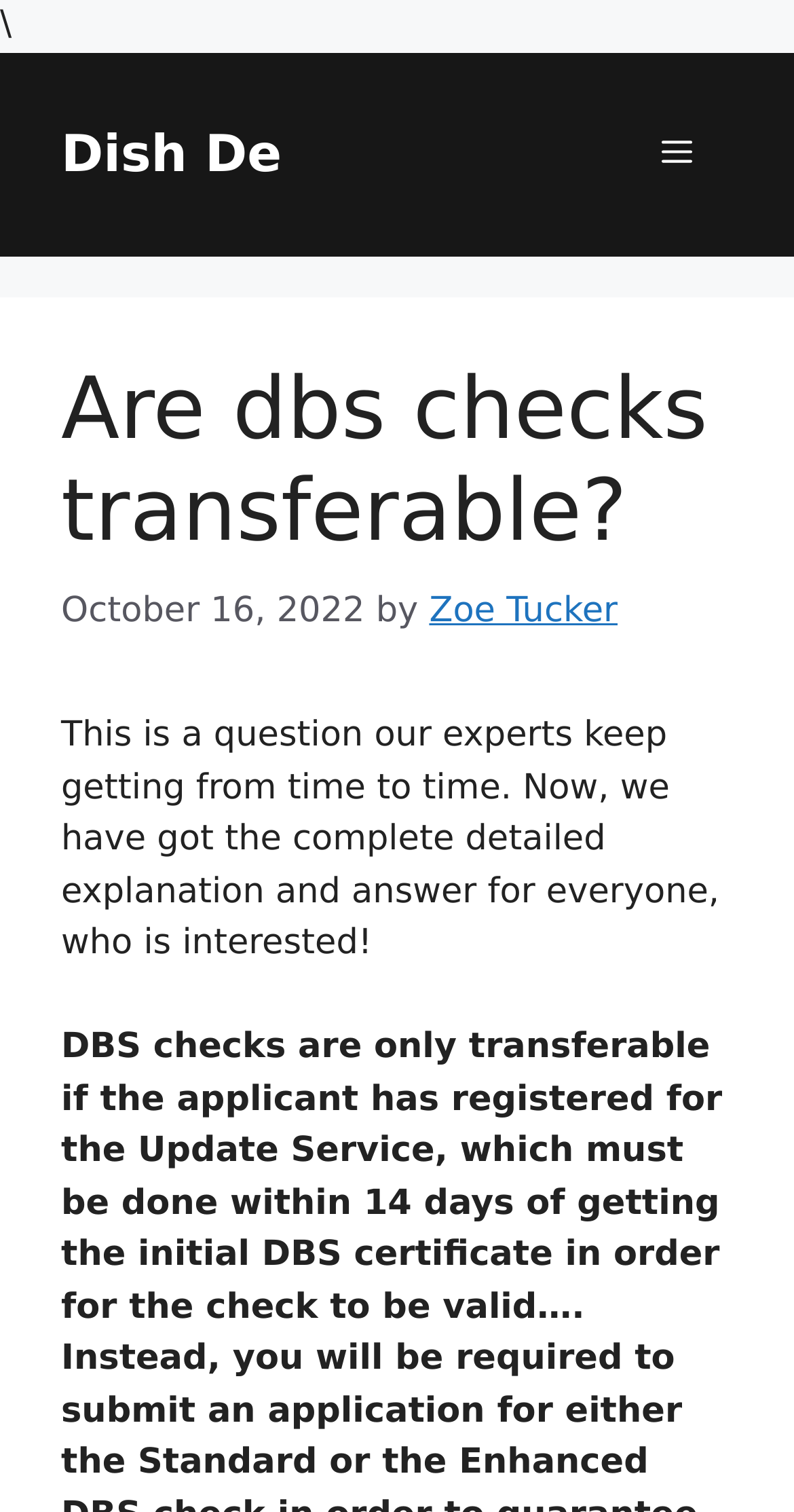What is the name of the website?
Answer the question with a single word or phrase, referring to the image.

Dish De